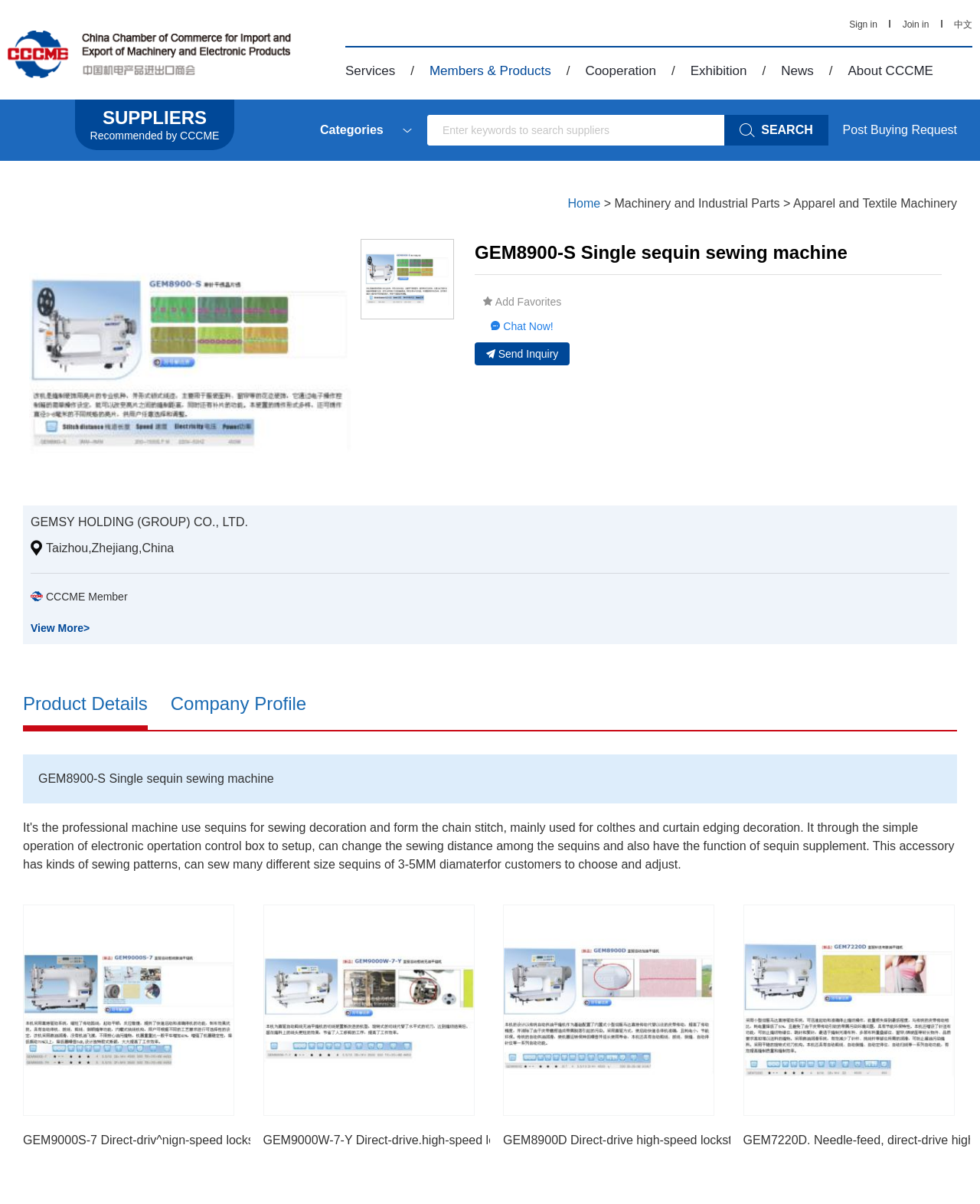Please determine the bounding box coordinates of the area that needs to be clicked to complete this task: 'Search suppliers'. The coordinates must be four float numbers between 0 and 1, formatted as [left, top, right, bottom].

[0.436, 0.095, 0.739, 0.121]